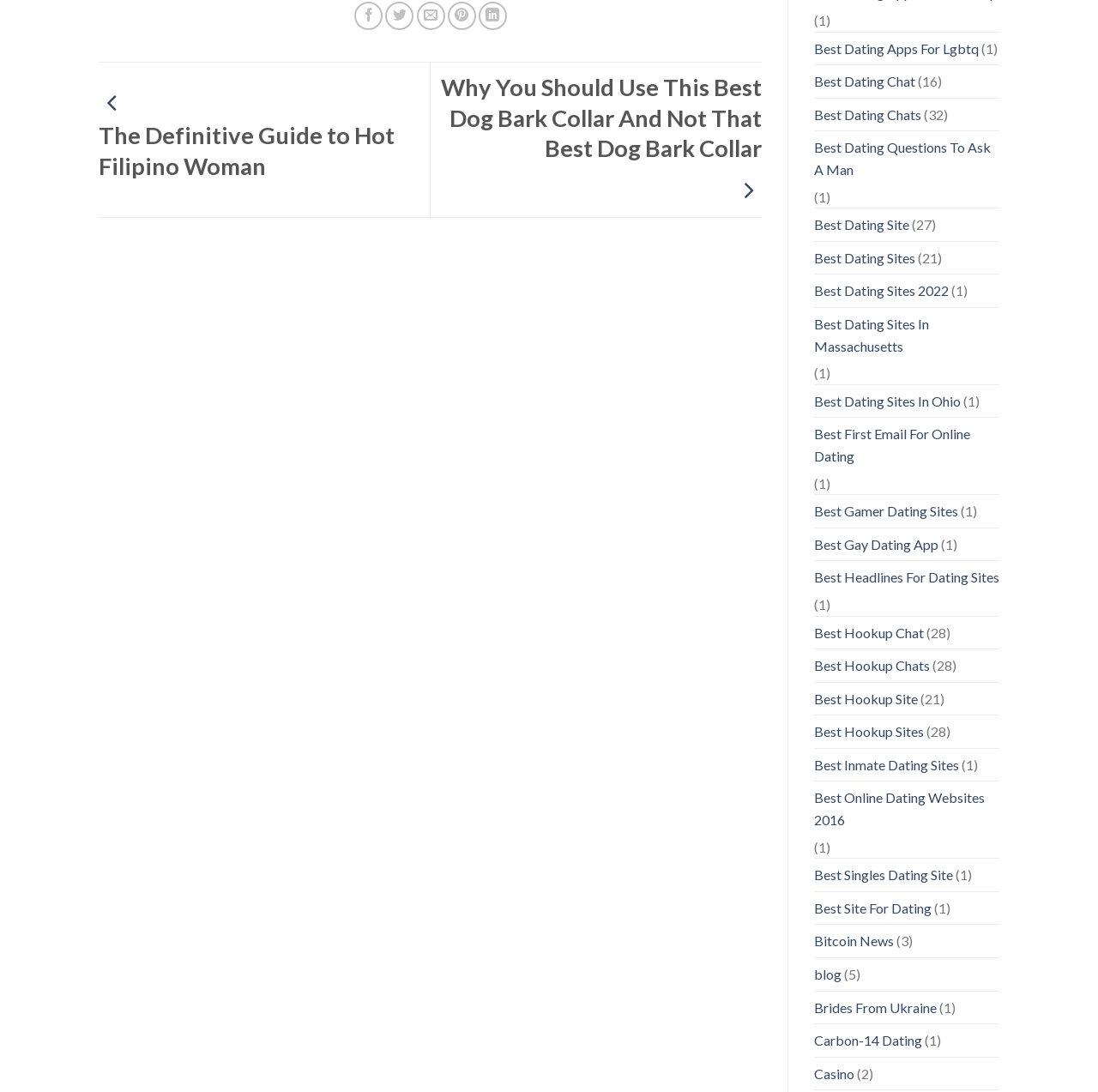From the given element description: "Bitcoin News", find the bounding box for the UI element. Provide the coordinates as four float numbers between 0 and 1, in the order [left, top, right, bottom].

[0.741, 0.847, 0.814, 0.877]